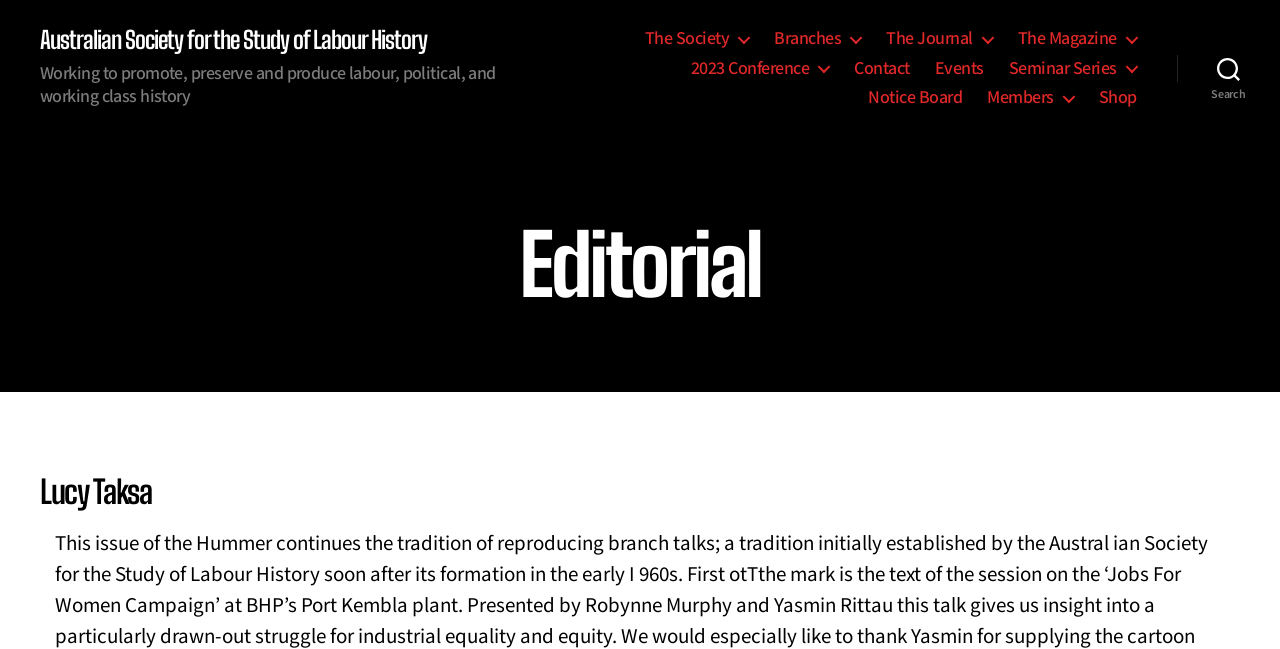Please locate the bounding box coordinates of the element that should be clicked to complete the given instruction: "visit the Australian Society for the Study of Labour History website".

[0.031, 0.044, 0.334, 0.081]